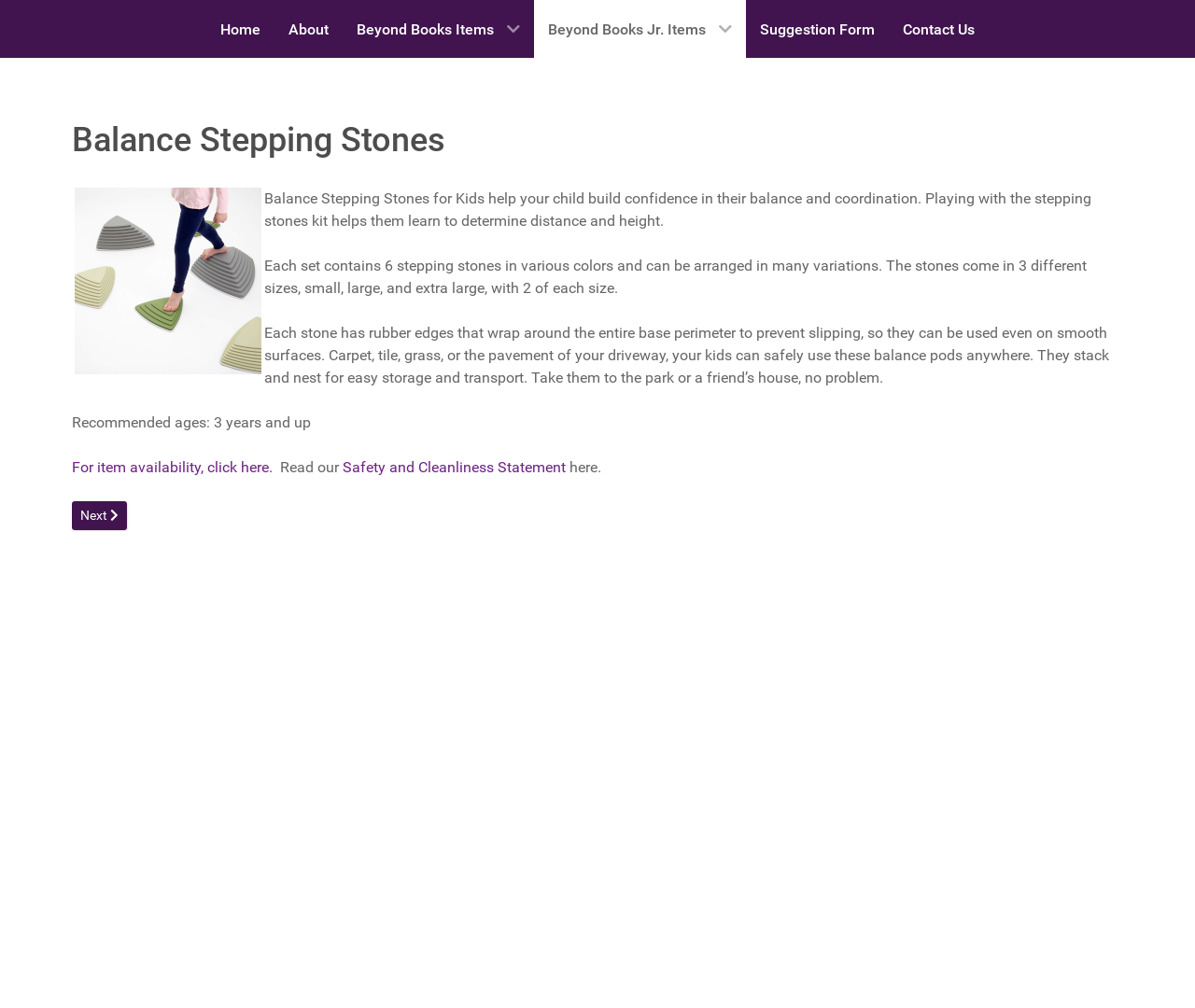Please determine the bounding box coordinates of the area that needs to be clicked to complete this task: 'Read about Beyond Books Items'. The coordinates must be four float numbers between 0 and 1, formatted as [left, top, right, bottom].

[0.298, 0.021, 0.413, 0.038]